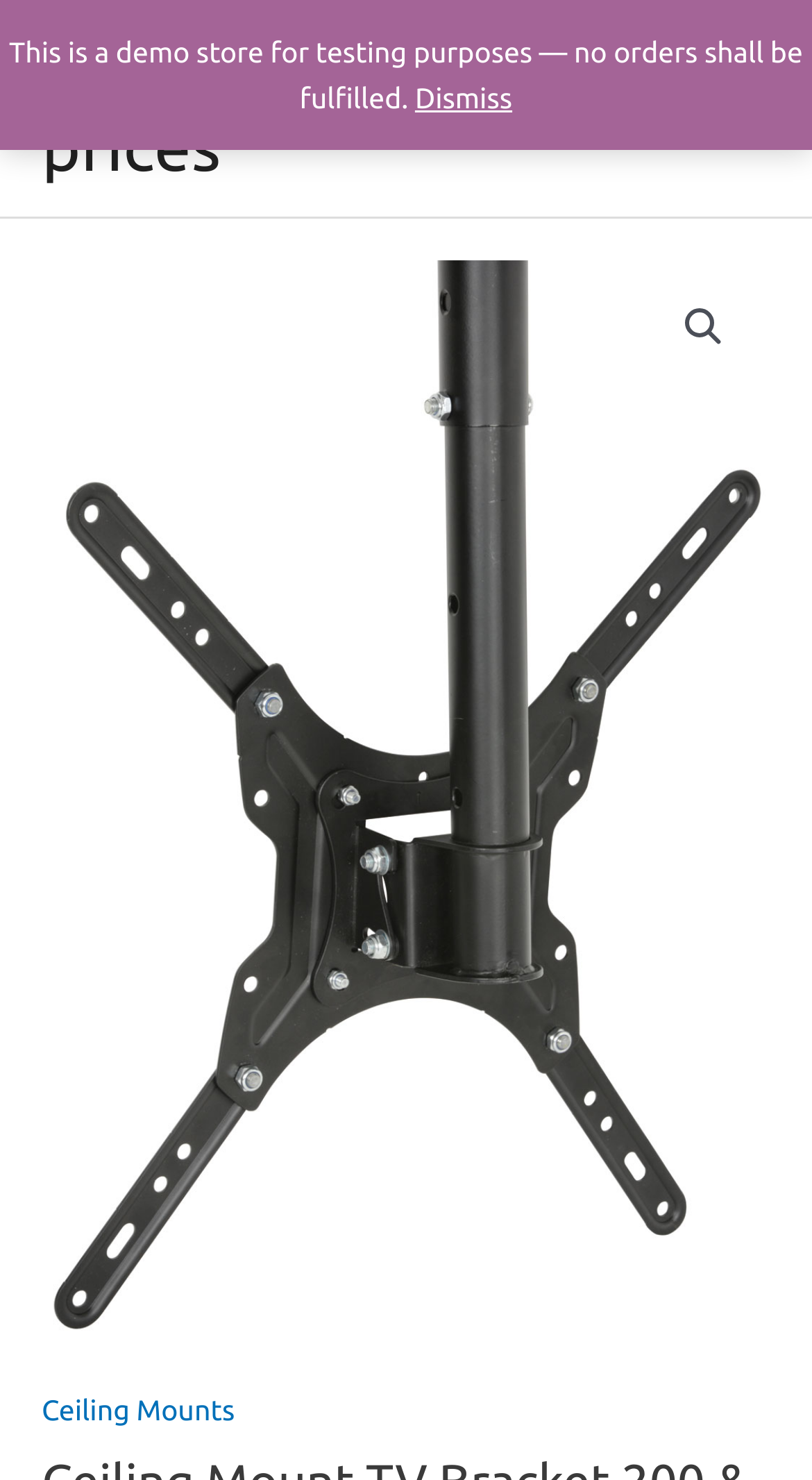Please provide the bounding box coordinate of the region that matches the element description: Main Menu. Coordinates should be in the format (top-left x, top-left y, bottom-right x, bottom-right y) and all values should be between 0 and 1.

[0.83, 0.039, 0.949, 0.107]